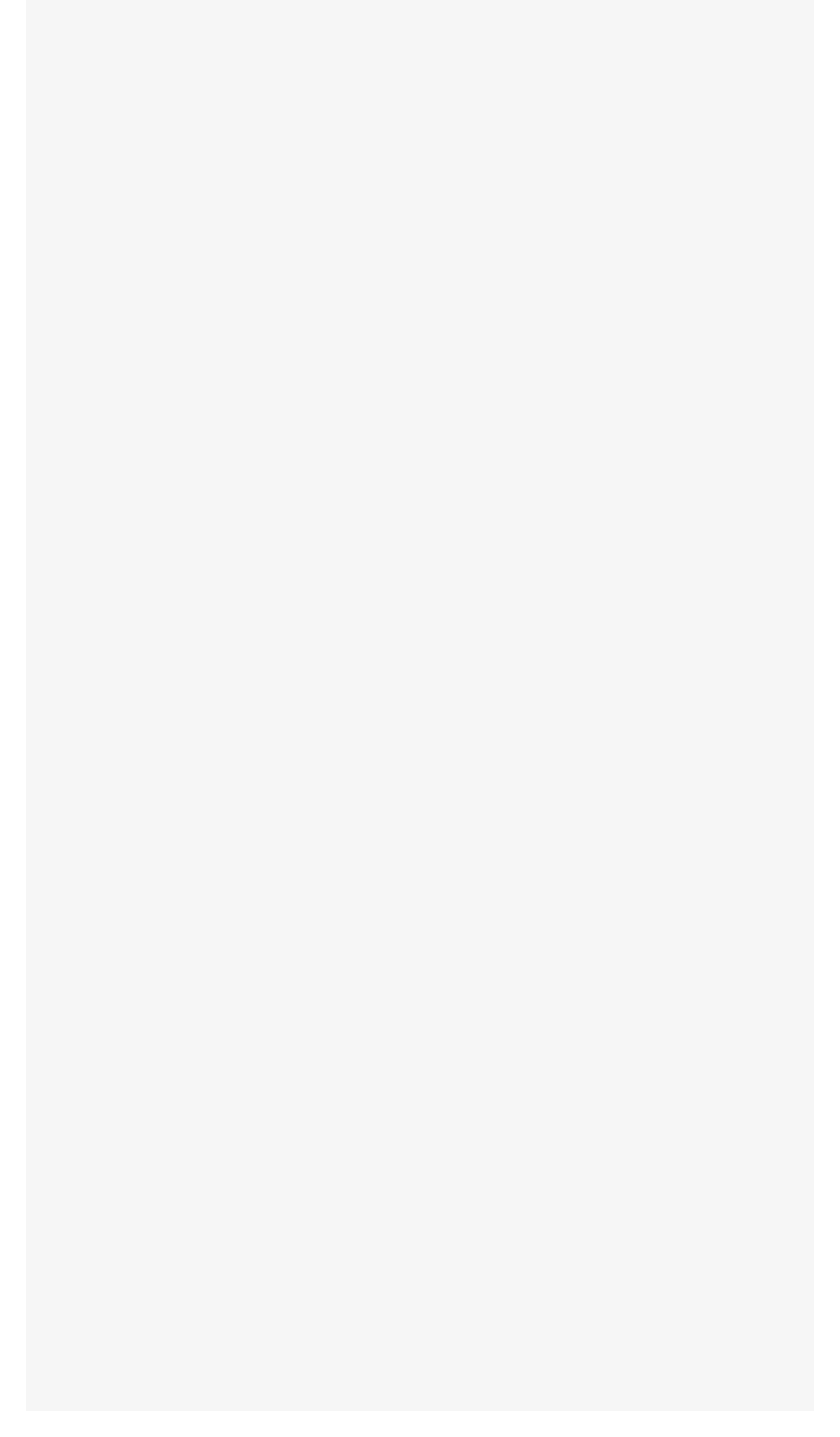What are the business hours?
Please provide a comprehensive answer based on the details in the screenshot.

I found the business hours by looking at the heading 'BUSINESS HOURS' and the corresponding static text 'Monday to Friday 9am-3pm' which provides the specific hours.